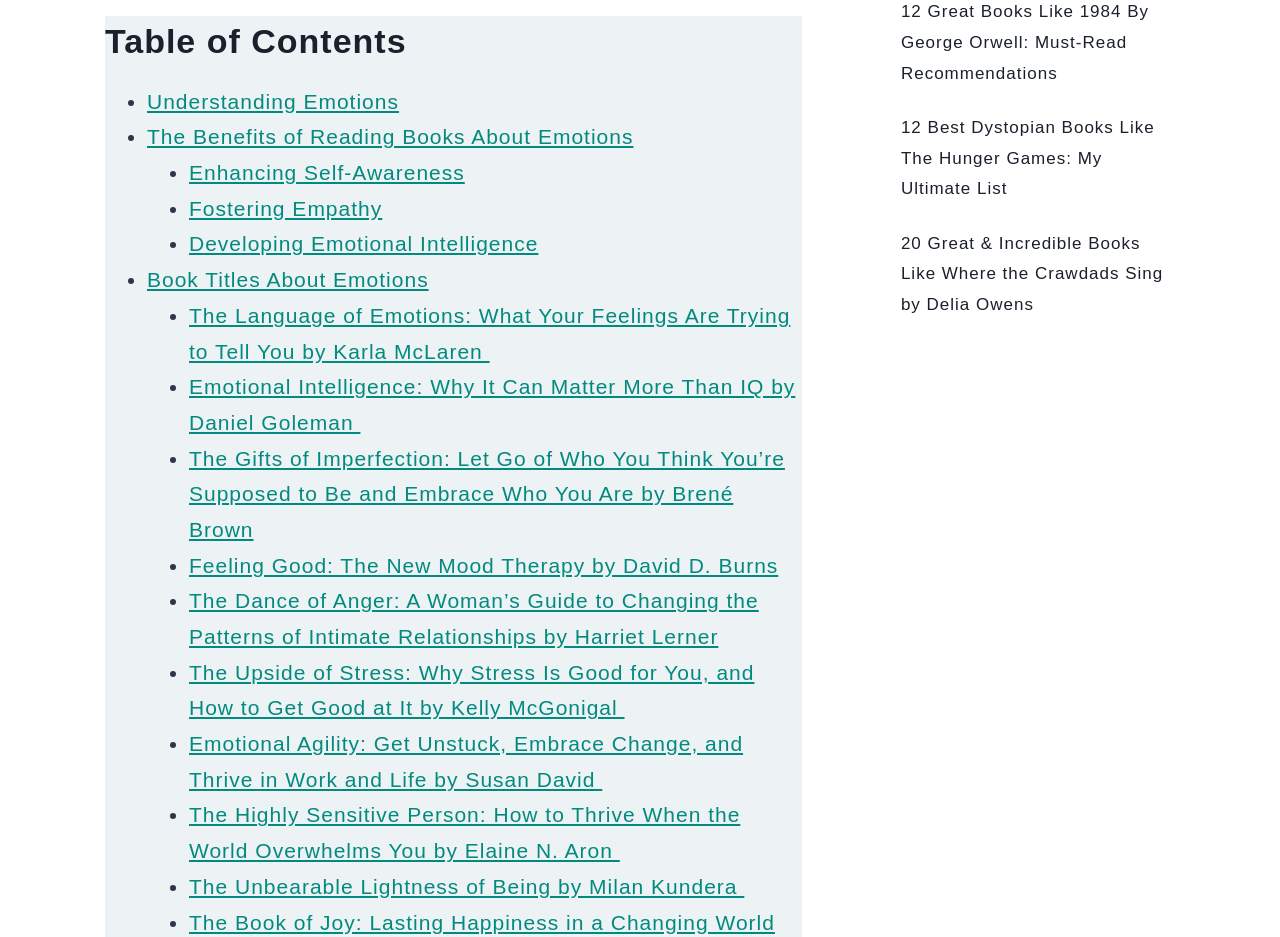Kindly determine the bounding box coordinates for the area that needs to be clicked to execute this instruction: "Search the site".

None